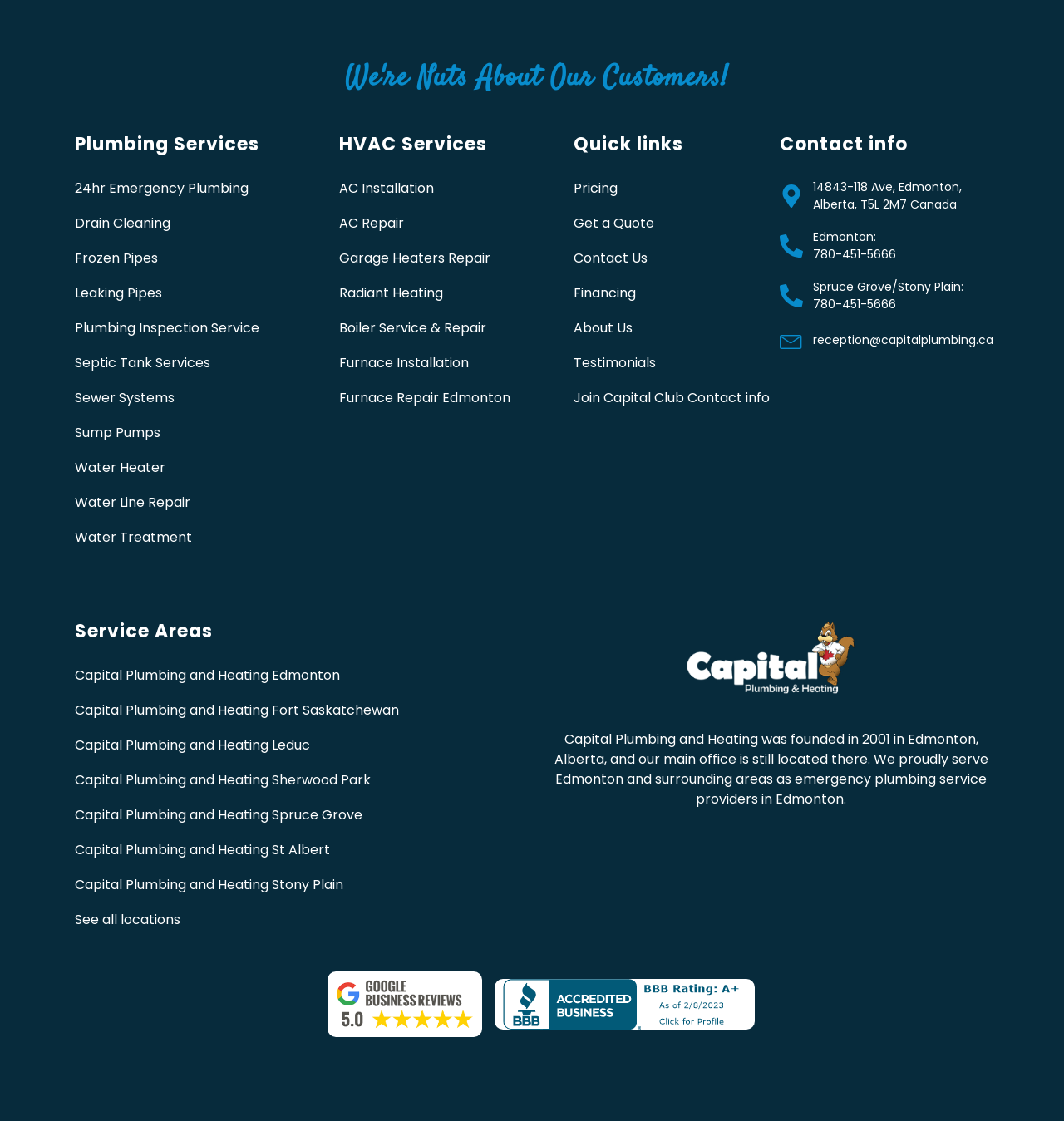Use a single word or phrase to answer the question:
What areas does Capital Plumbing and Heating serve?

Edmonton and surrounding areas